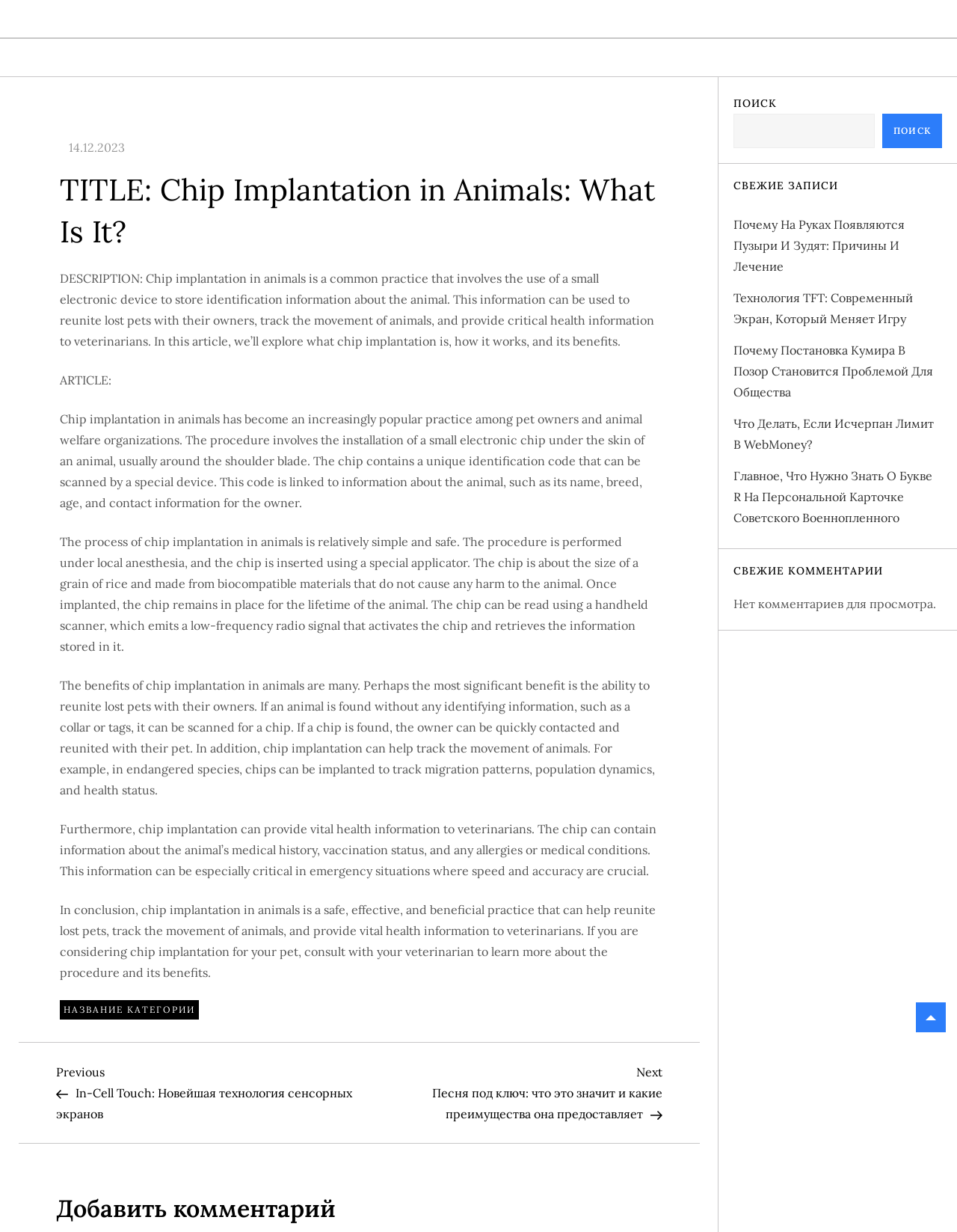Please answer the following query using a single word or phrase: 
What is chip implantation in animals?

A practice to store identification information